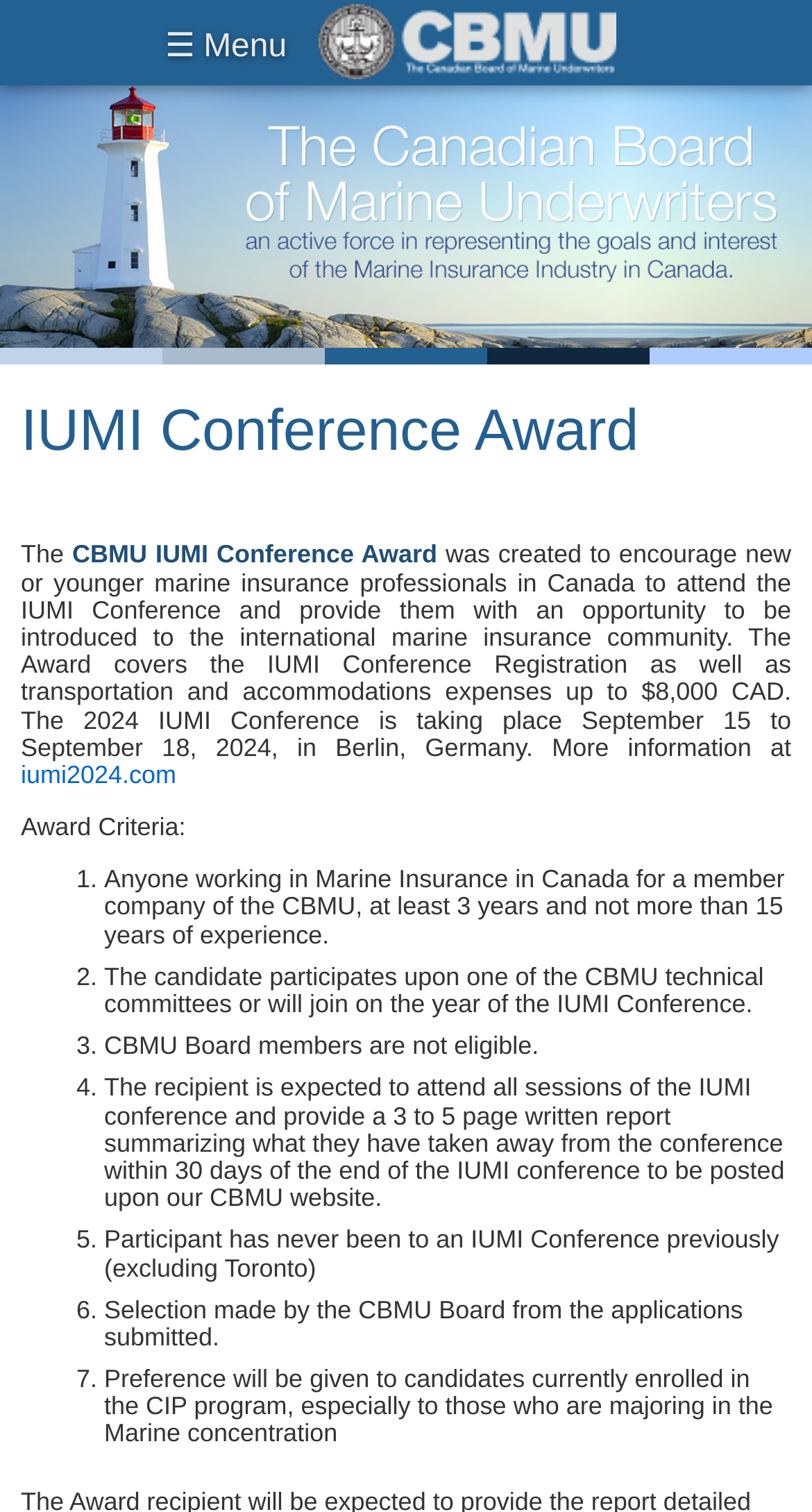Look at the image and give a detailed response to the following question: What is the preference given to candidates in the selection process?

Preference will be given to candidates currently enrolled in the CIP program, especially to those who are majoring in the Marine concentration.